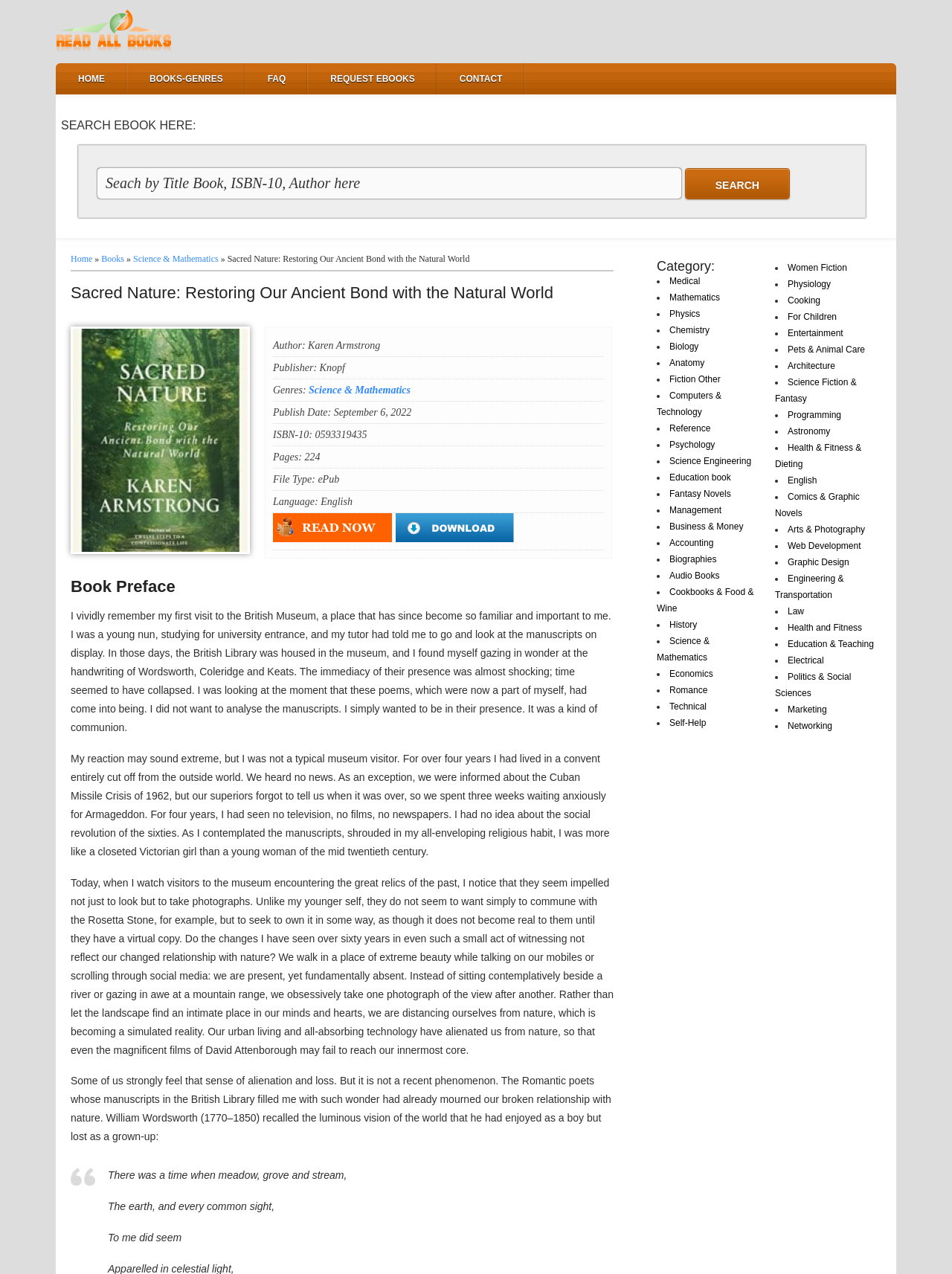Given the webpage screenshot and the description, determine the bounding box coordinates (top-left x, top-left y, bottom-right x, bottom-right y) that define the location of the UI element matching this description: Pets & Animal Care

[0.827, 0.27, 0.909, 0.278]